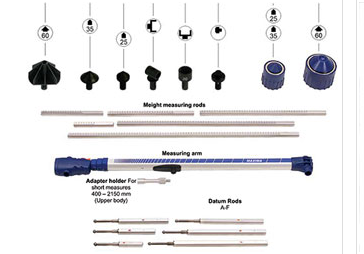Give a detailed account of everything present in the image.

The image showcases a collection of measuring tools, prominently featuring a measuring arm and various attachments for precise measurements. At the top, there are icons and corresponding values that likely indicate the weight measuring rods, with values such as 60, 25, and 35. Below these, various black and blue measuring components are laid out, including height measuring rods and an adapter holder designed for shot measurements ranging from 400 to 2150 mm. The measuring arm features a striking blue color and is the central focus, demonstrating its versatility for different measurement tasks. Additionally, datum rods labeled A-F are displayed, suggestive of their function in establishing reference points during measurement processes. This well-organized layout highlights the various elements of a sophisticated measuring system, suitable for diverse applications in repair systems and construction.